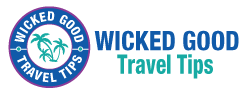What is the color of the font for 'Travel Tips'?
Look at the image and respond with a single word or a short phrase.

teal